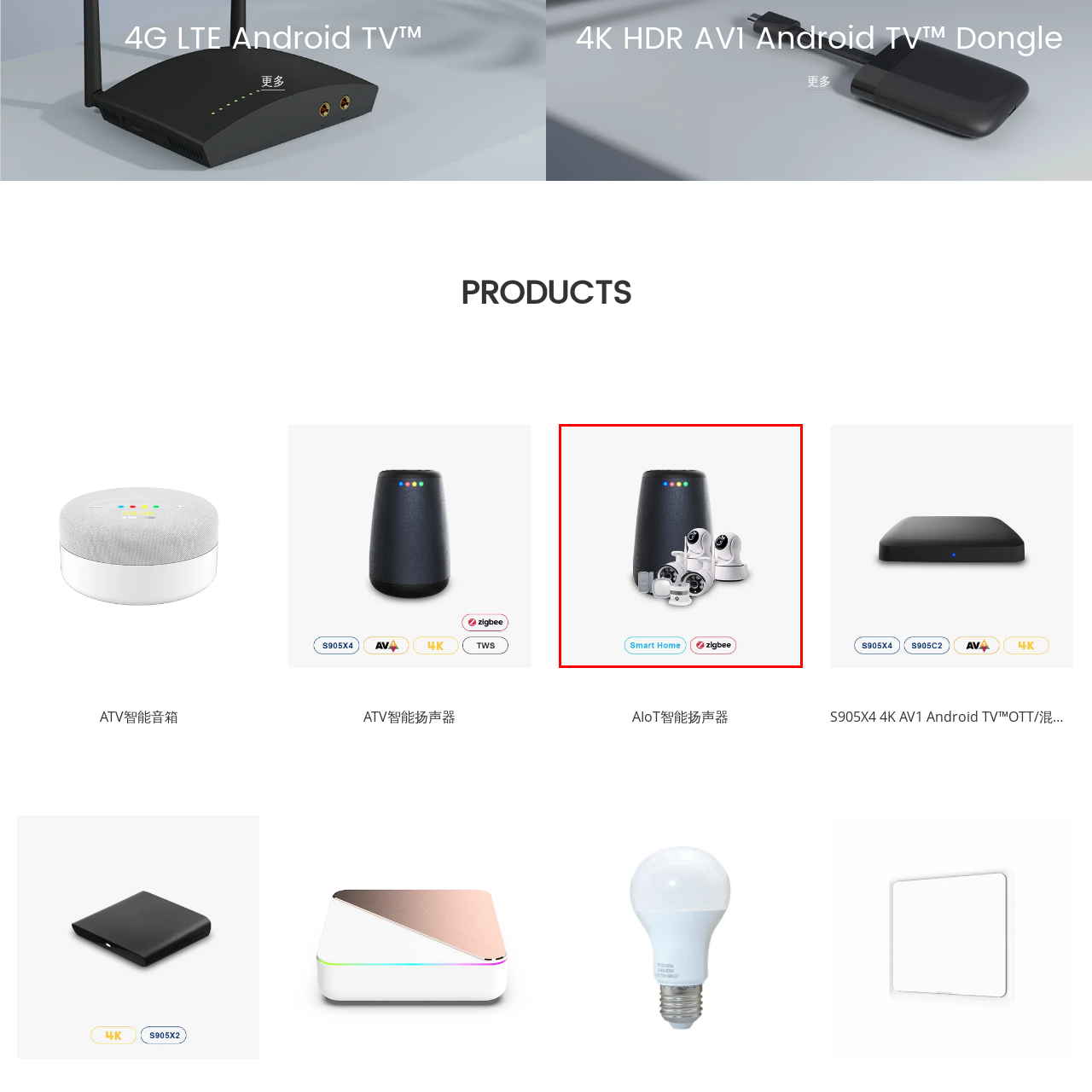Carefully examine the image inside the red box and generate a detailed caption for it.

The image showcases a sleek smart speaker from the "AIoT智能扬声器" (AIoT Smart Speaker) series, characterized by its modern design featuring a dark, textured exterior. Prominently displayed next to the speaker are various smart home devices, including two white cameras designed for surveillance and monitoring, a door/window sensor, and a white smart bulb. Above the speakers, four colored lights indicate the device's status, adding a dynamic touch to its appearance.

This collection emphasizes the concept of a connected smart home, highlighting compatibility with the Zigbee protocol, as indicated by the labels below the devices. The overall aesthetic is clean and contemporary, making it an appealing choice for tech-savvy consumers looking to enhance their home automation setup.